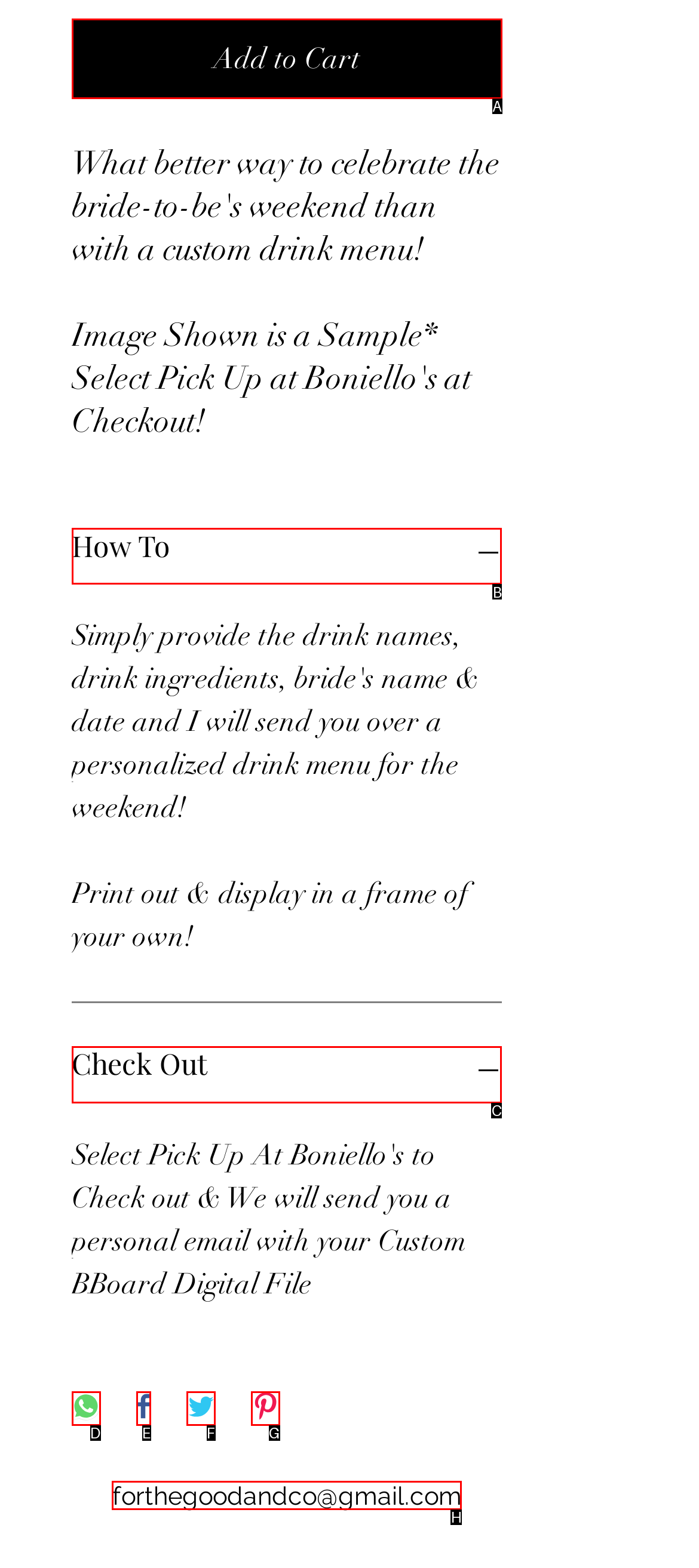Point out which HTML element you should click to fulfill the task: Add item to cart.
Provide the option's letter from the given choices.

A